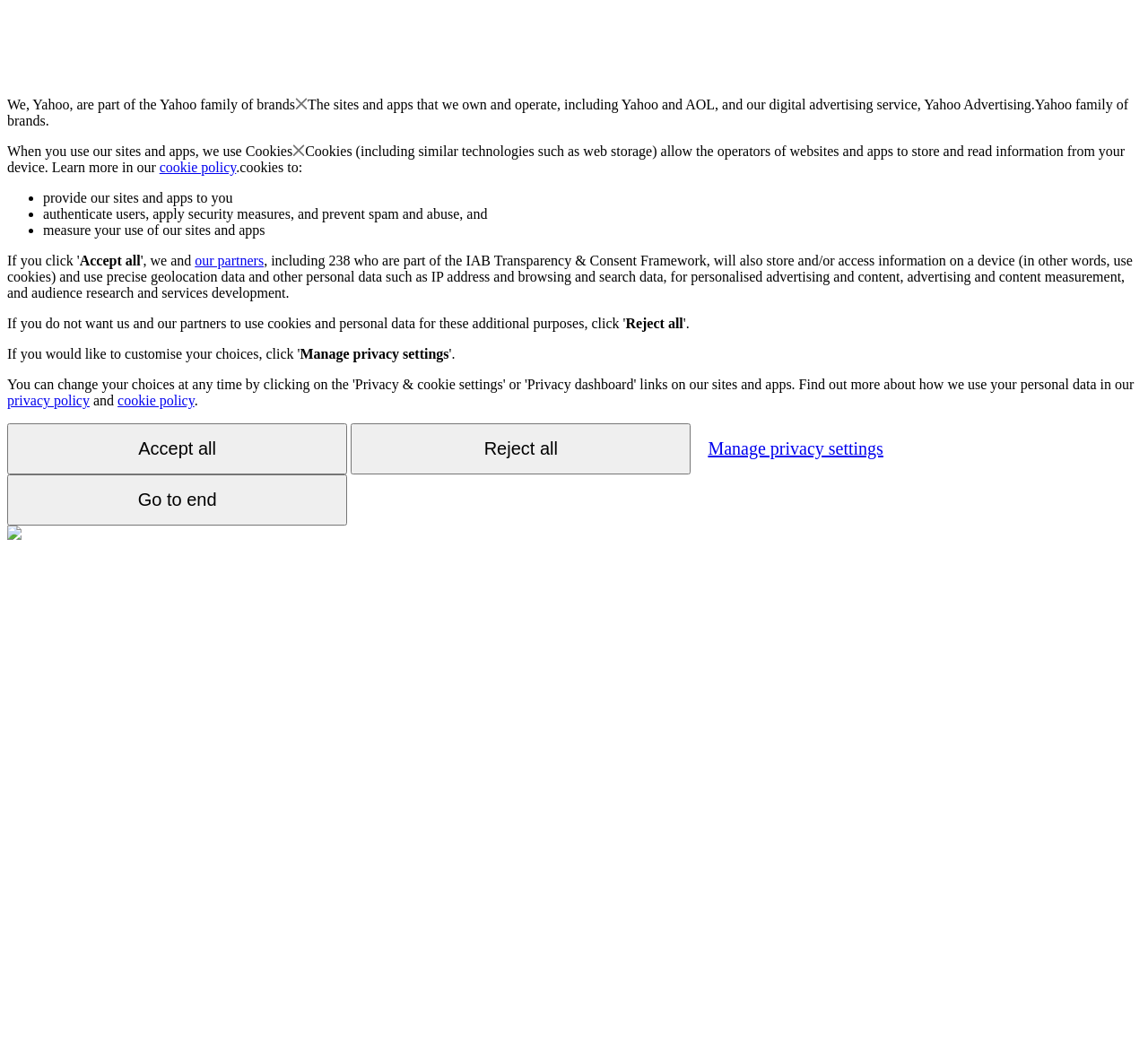What can be found in the cookie policy? Based on the screenshot, please respond with a single word or phrase.

Information about cookies